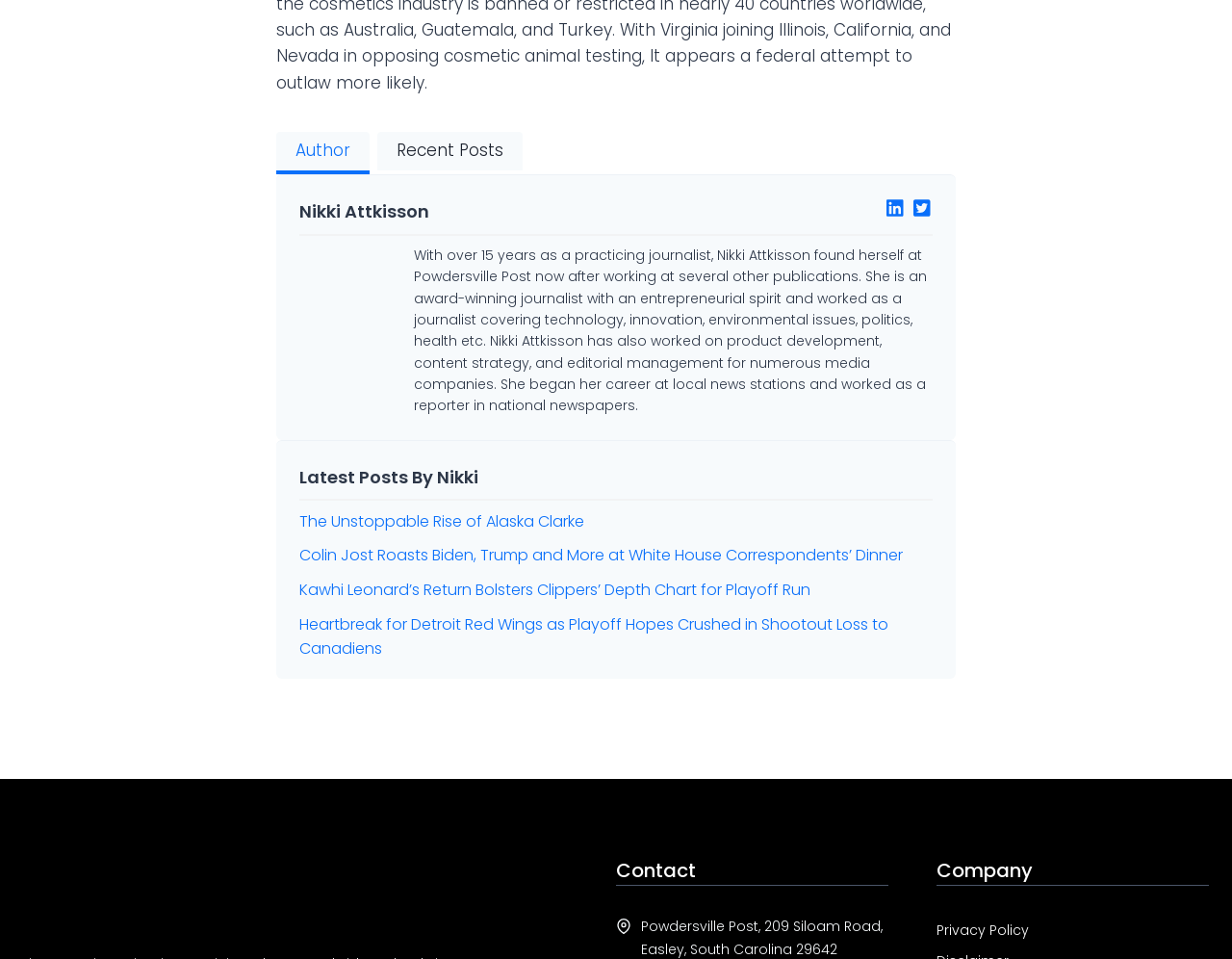Pinpoint the bounding box coordinates of the clickable element to carry out the following instruction: "Go to Home page."

None